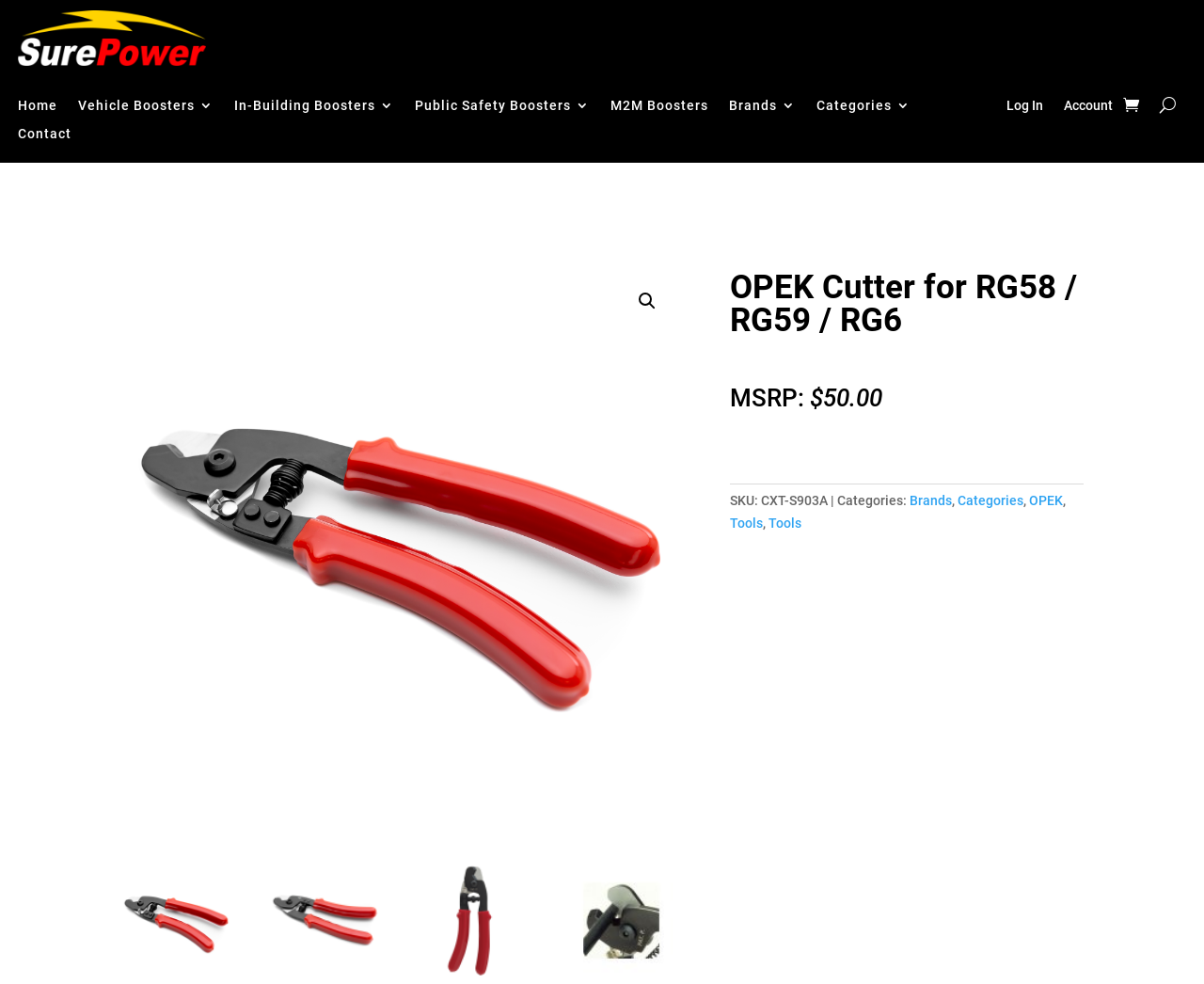From the given element description: "M2M Boosters", find the bounding box for the UI element. Provide the coordinates as four float numbers between 0 and 1, in the order [left, top, right, bottom].

[0.507, 0.1, 0.588, 0.121]